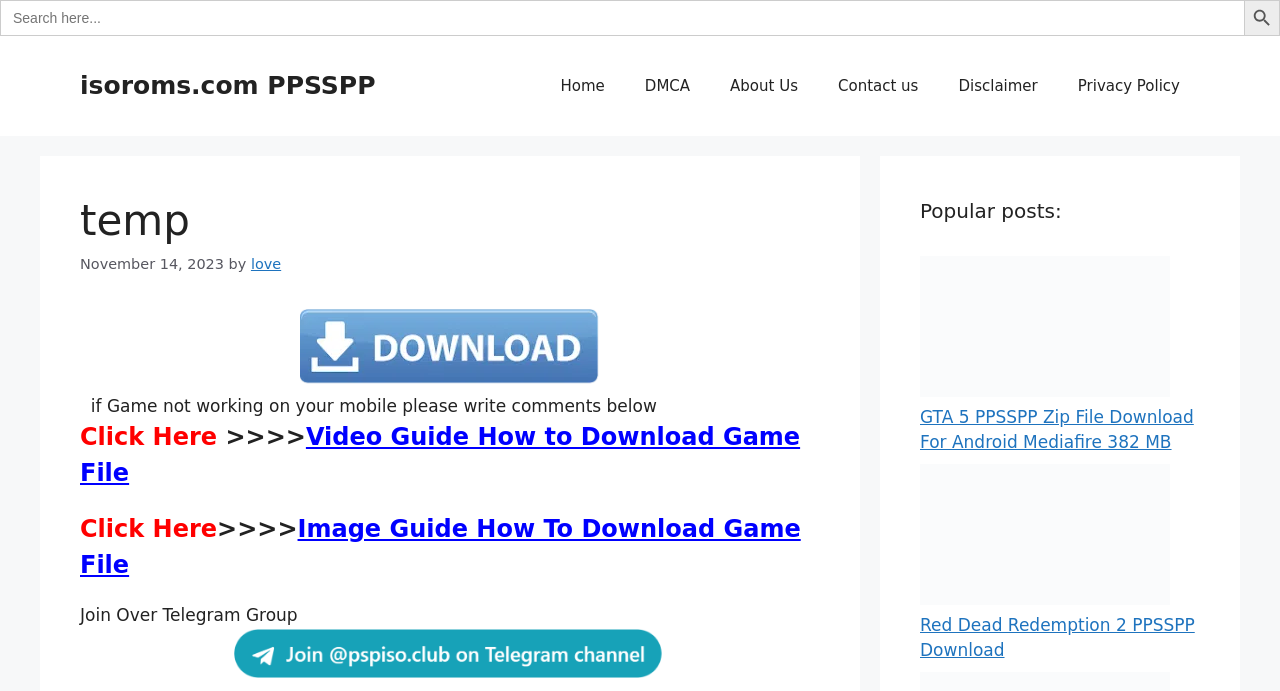Please locate the bounding box coordinates of the element that should be clicked to achieve the given instruction: "Read the disclaimer".

[0.733, 0.081, 0.826, 0.168]